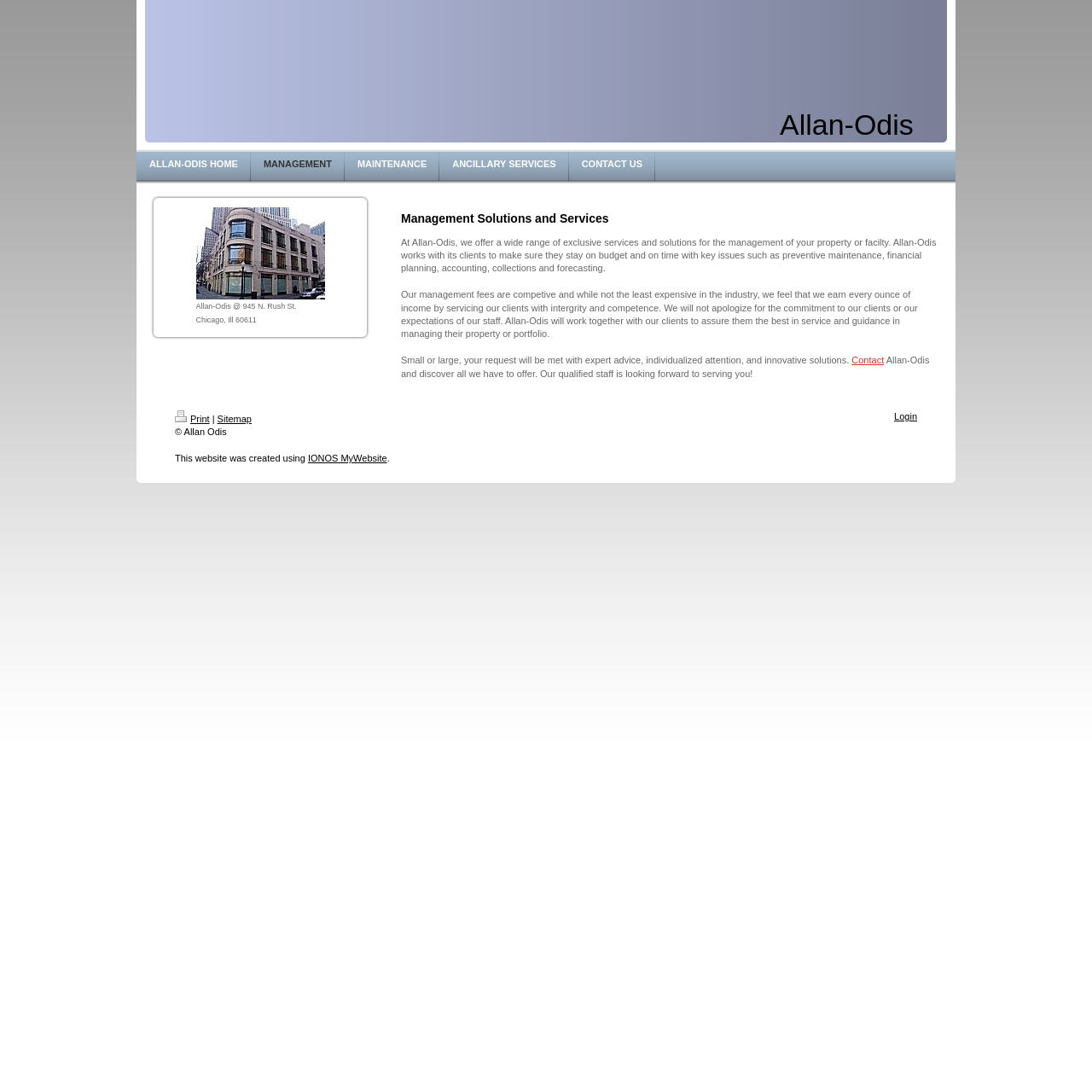Please identify the bounding box coordinates of the clickable region that I should interact with to perform the following instruction: "Login to the website". The coordinates should be expressed as four float numbers between 0 and 1, i.e., [left, top, right, bottom].

[0.819, 0.376, 0.84, 0.386]